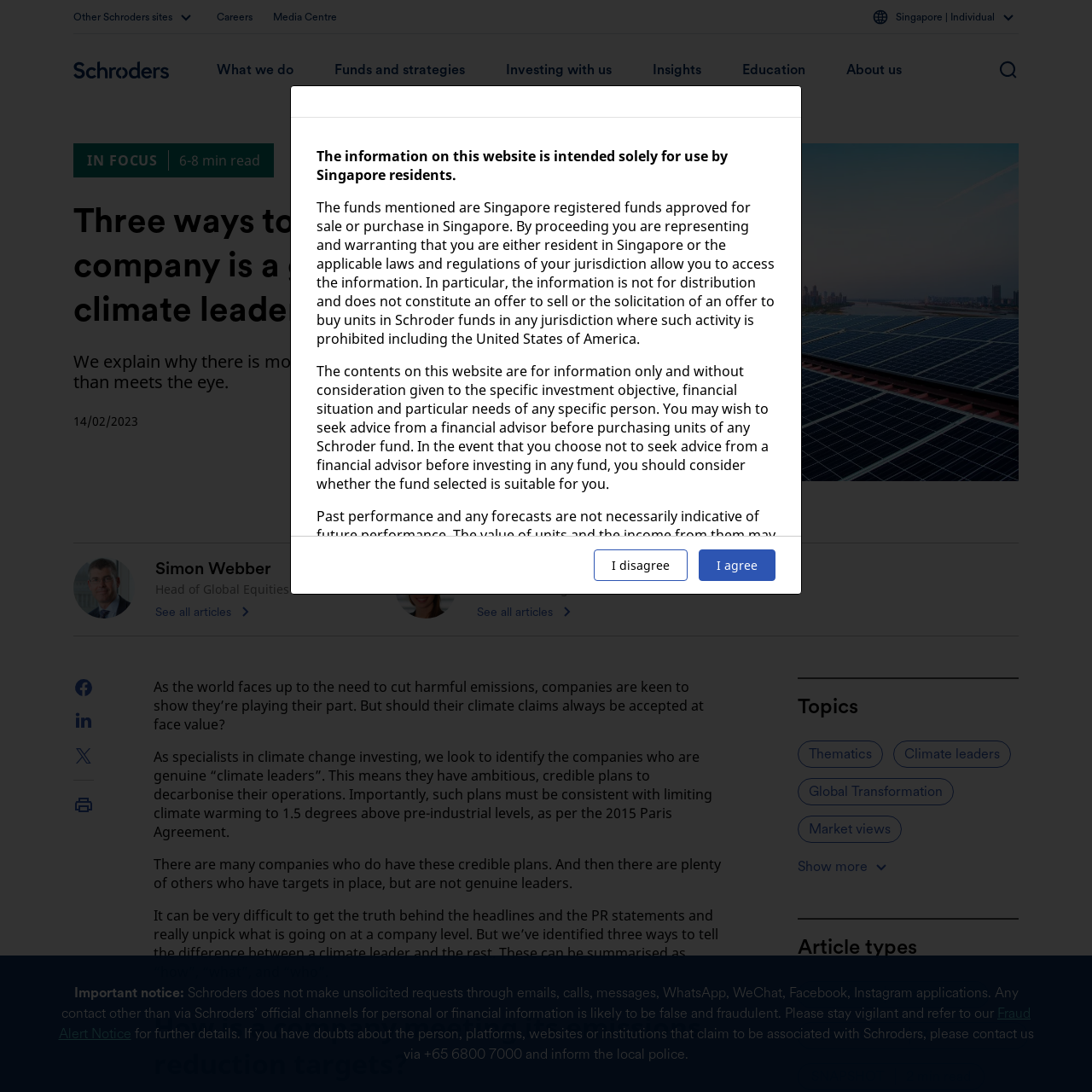Please identify the bounding box coordinates of where to click in order to follow the instruction: "Click the 'See all articles' link".

[0.142, 0.551, 0.234, 0.57]